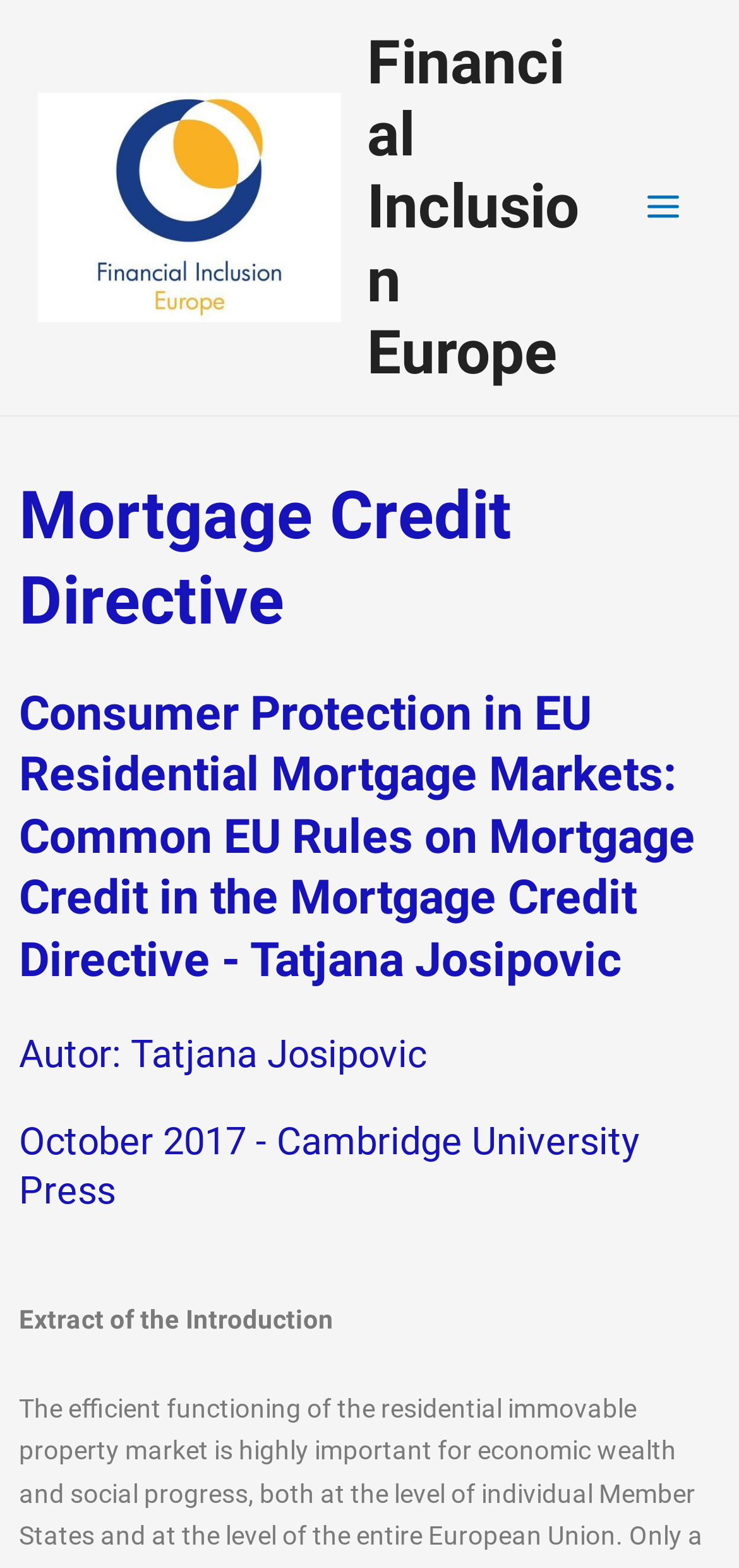What is the purpose of the 'Main Menu' button?
Answer briefly with a single word or phrase based on the image.

To navigate the website